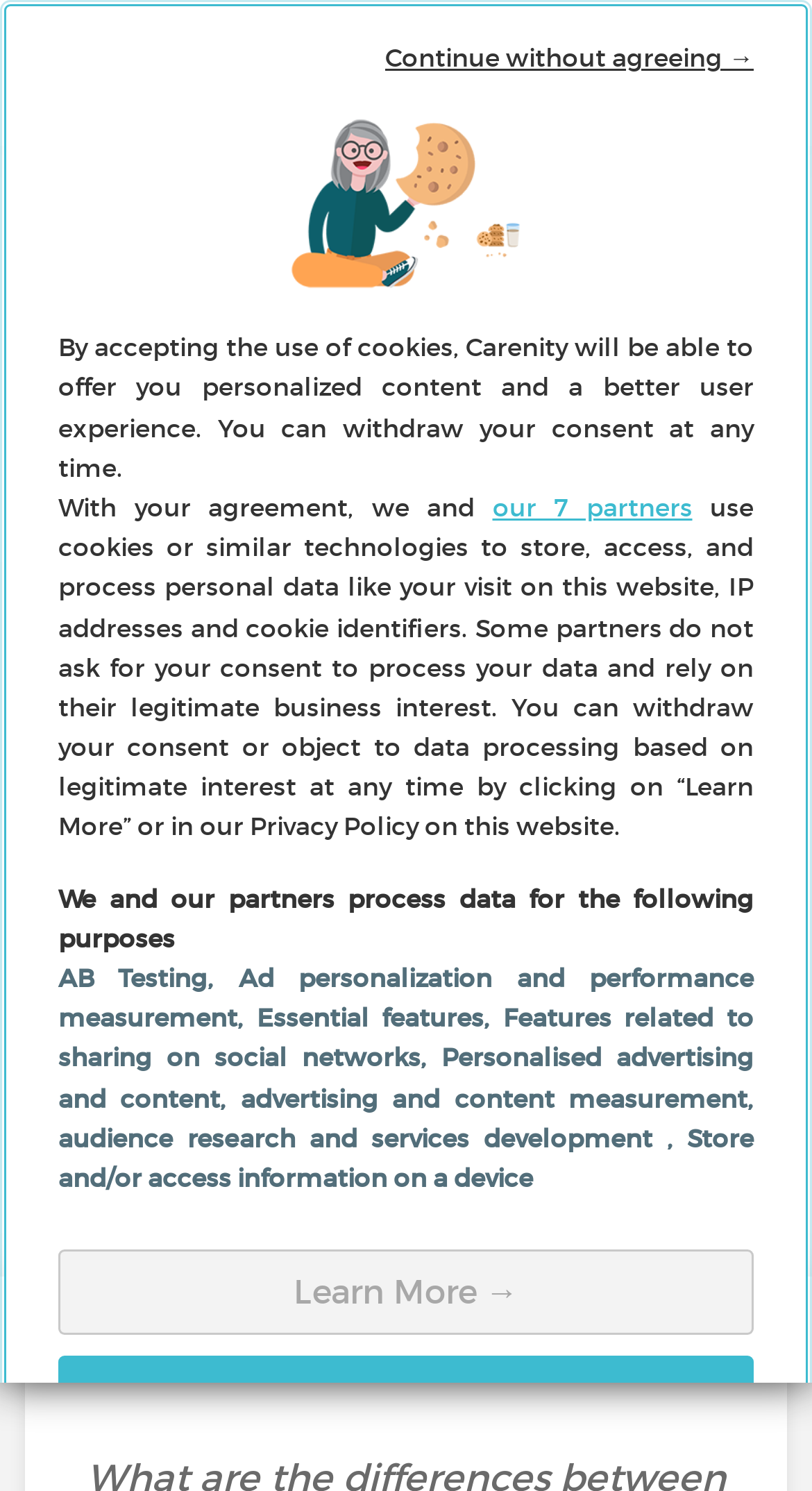How many links are there in the navigation menu?
Please give a detailed answer to the question using the information shown in the image.

I counted the number of links in the navigation menu by looking at the links 'Our featured pieces', 'News', 'Testimonials', 'Nutrition', 'Advice', and 'Procedures & paperwork' which are all part of the navigation menu.